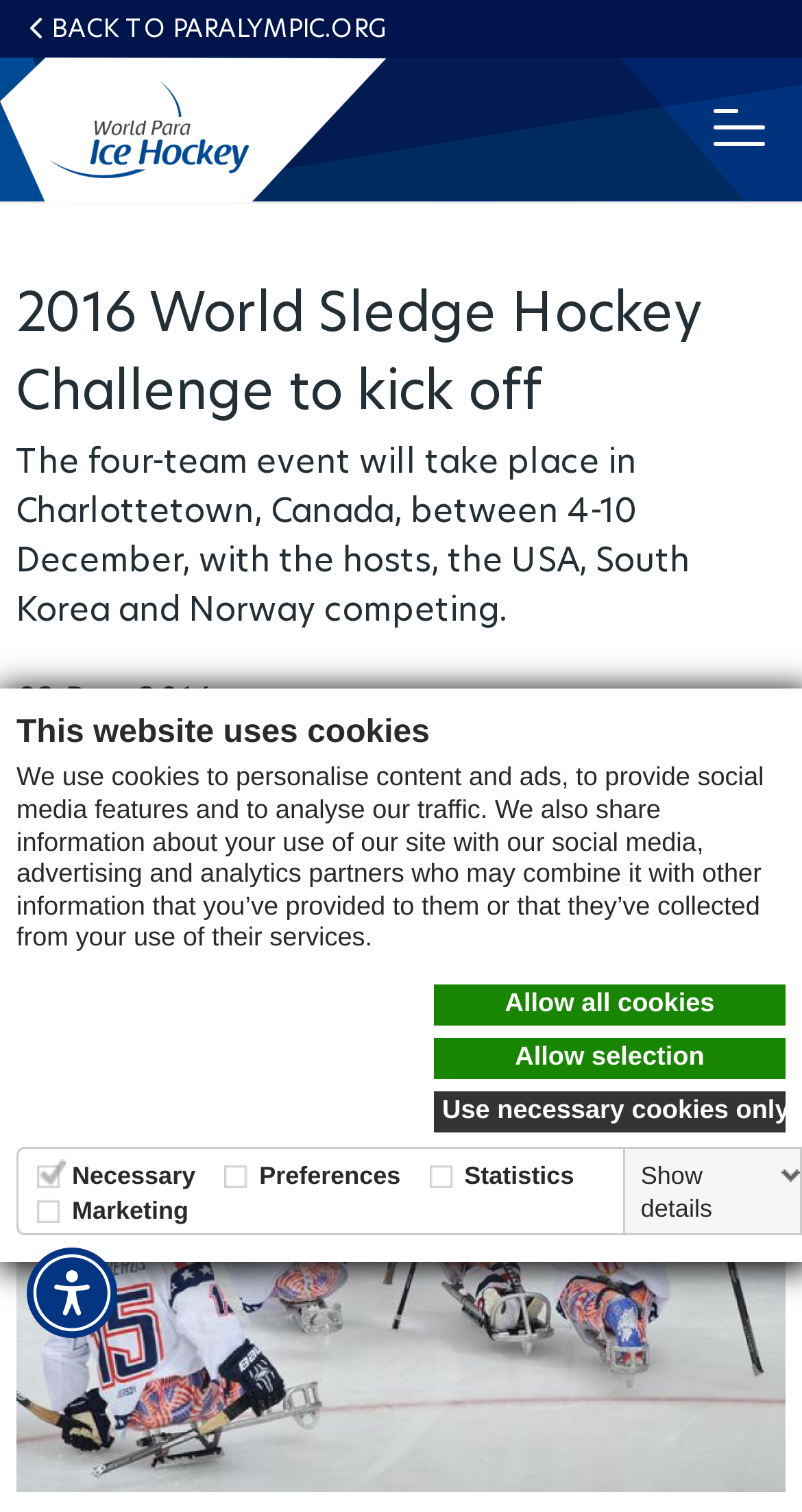Could you identify the text that serves as the heading for this webpage?

2016 World Sledge Hockey Challenge to kick off